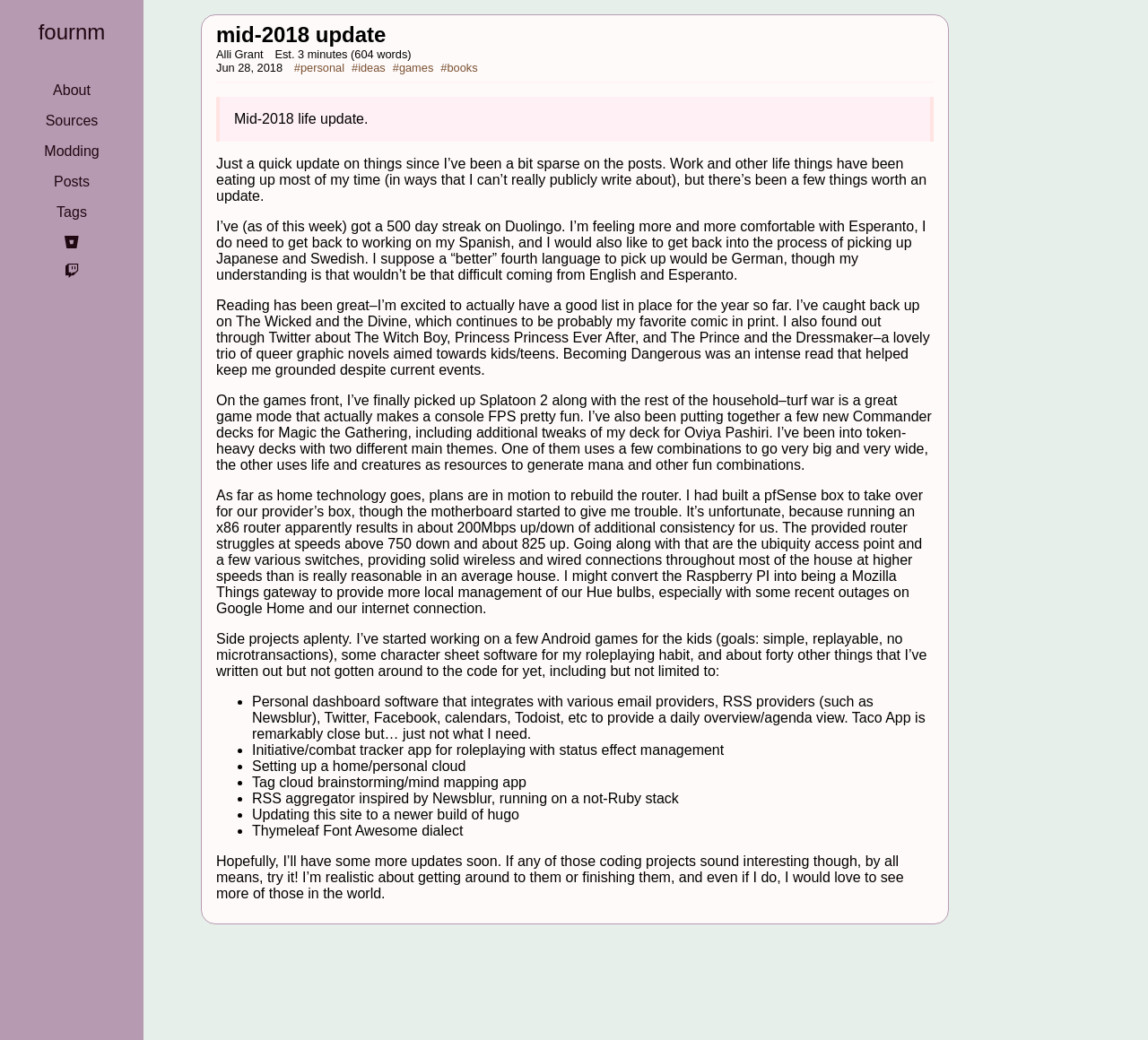Based on the element description fournm, identify the bounding box coordinates for the UI element. The coordinates should be in the format (top-left x, top-left y, bottom-right x, bottom-right y) and within the 0 to 1 range.

[0.029, 0.014, 0.096, 0.048]